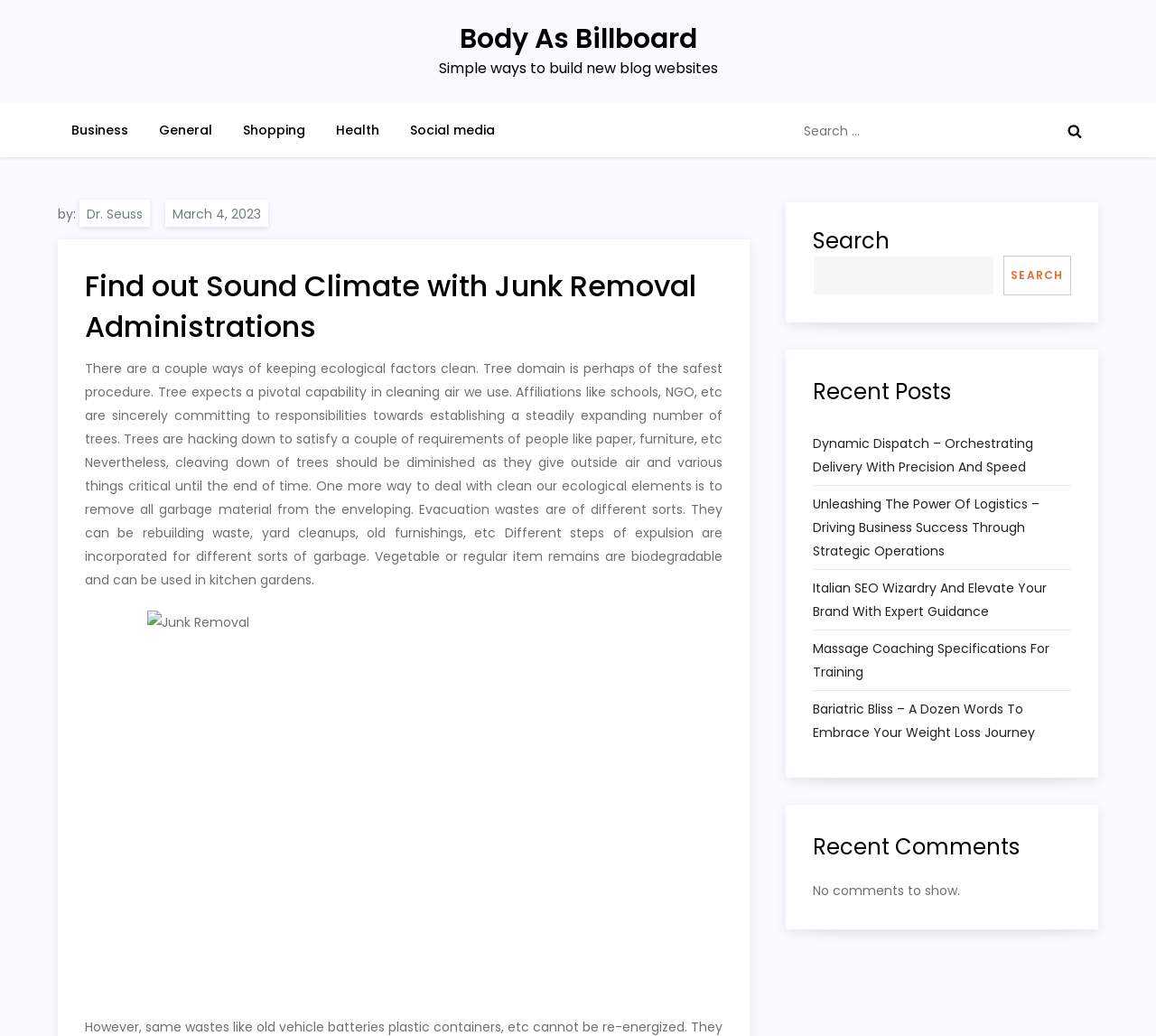How many recent posts are listed?
Please look at the screenshot and answer using one word or phrase.

5